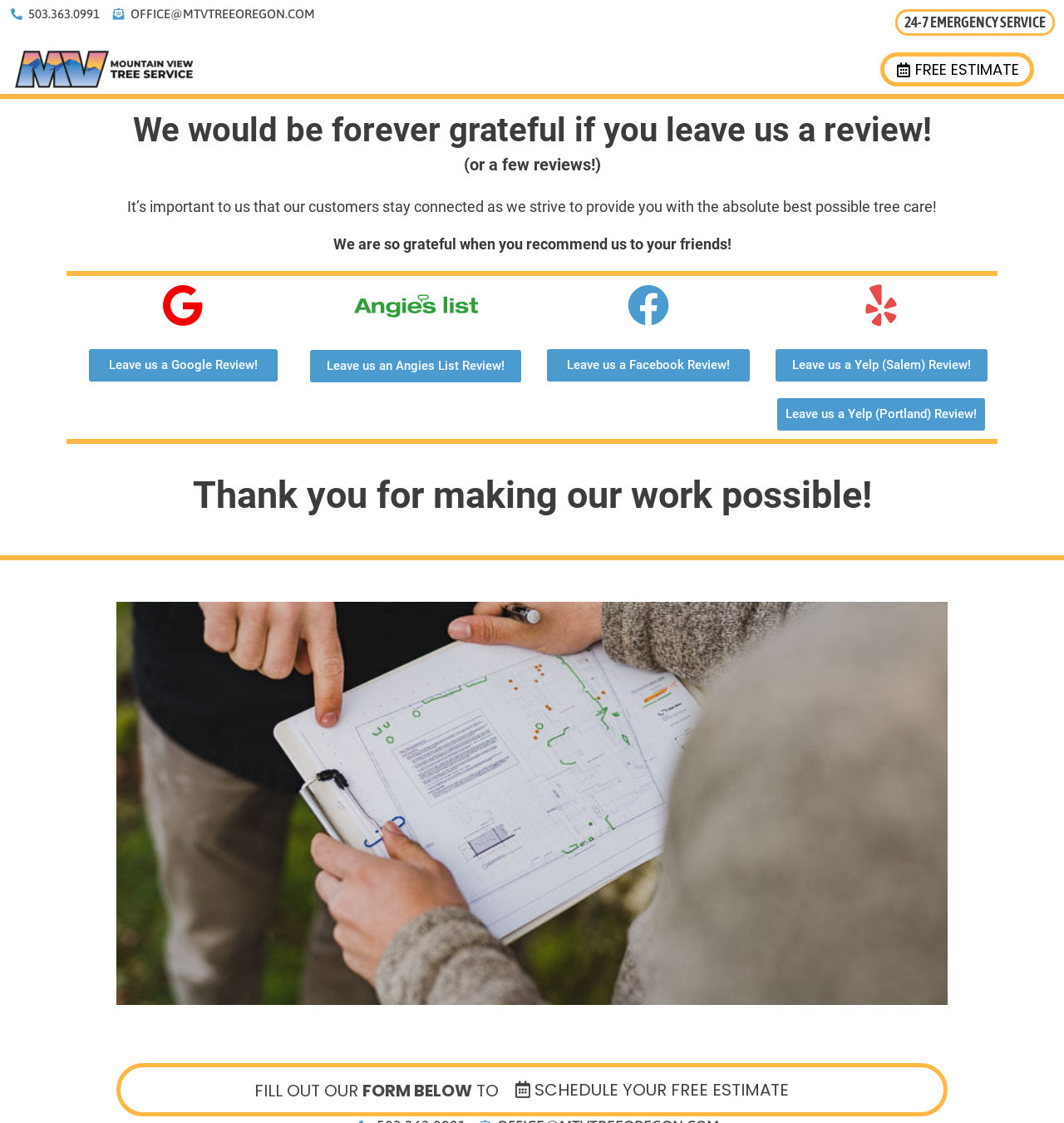What is the purpose of the form at the bottom of the webpage?
Could you answer the question with a detailed and thorough explanation?

I looked at the button element with the text 'SCHEDULE YOUR FREE ESTIMATE' and the heading element with the text 'FILL OUT OUR FORM BELOW TO' and inferred that the form is used to schedule a free estimate.